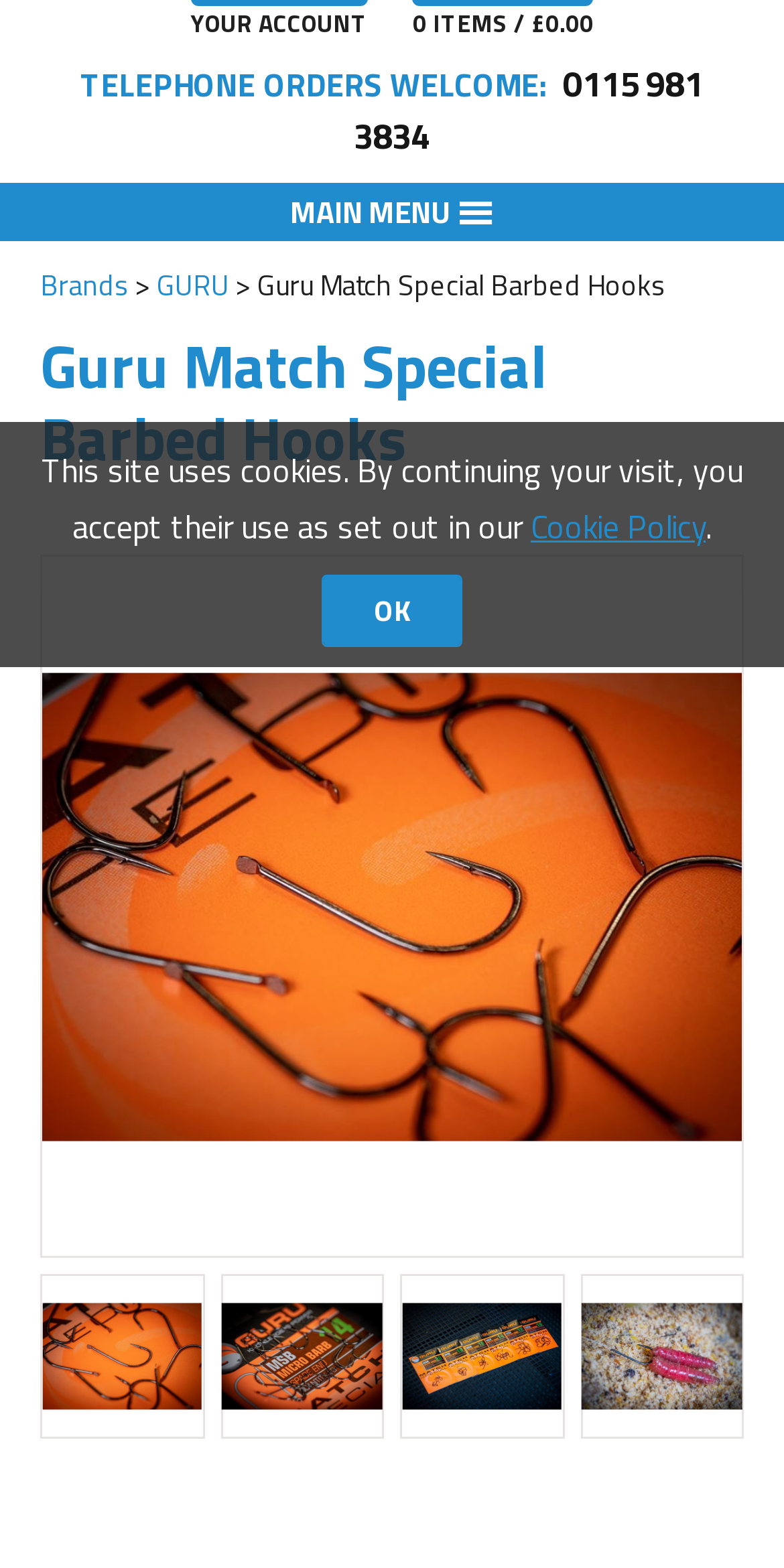Extract the bounding box for the UI element that matches this description: "alt="Main Image 2"".

[0.51, 0.813, 0.719, 0.917]